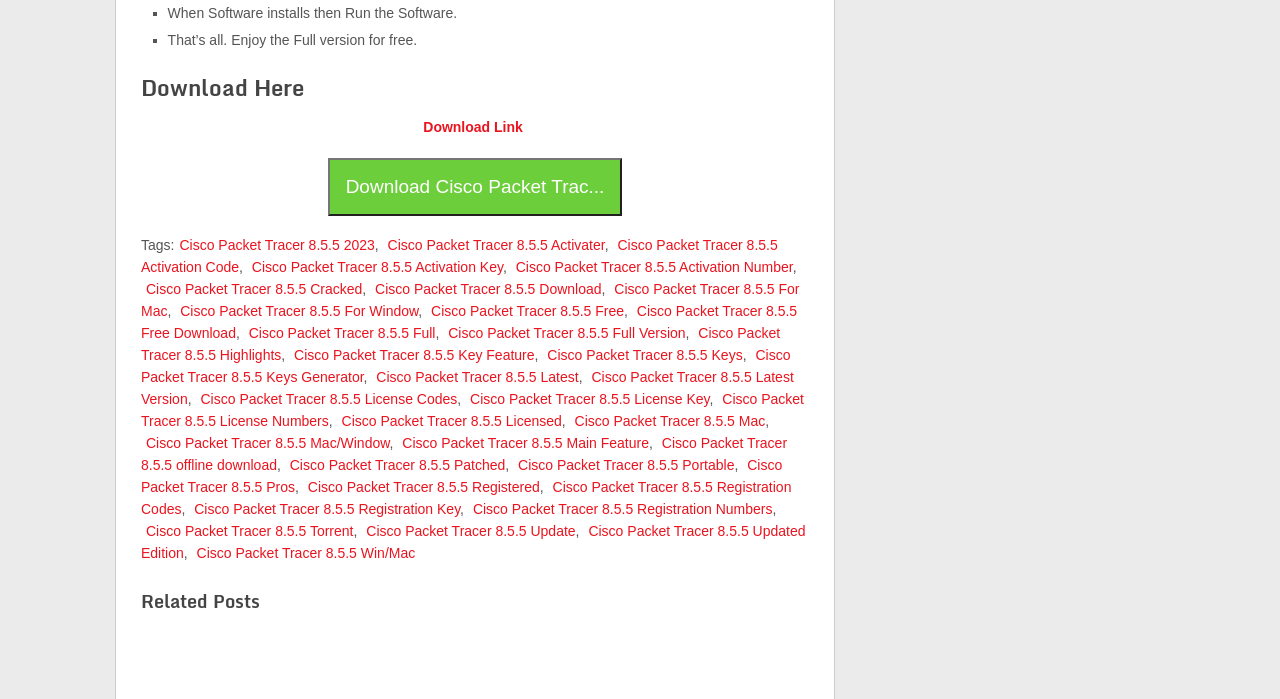Please identify the bounding box coordinates of the element that needs to be clicked to execute the following command: "Download Cisco Packet Tracer". Provide the bounding box using four float numbers between 0 and 1, formatted as [left, top, right, bottom].

[0.256, 0.226, 0.486, 0.309]